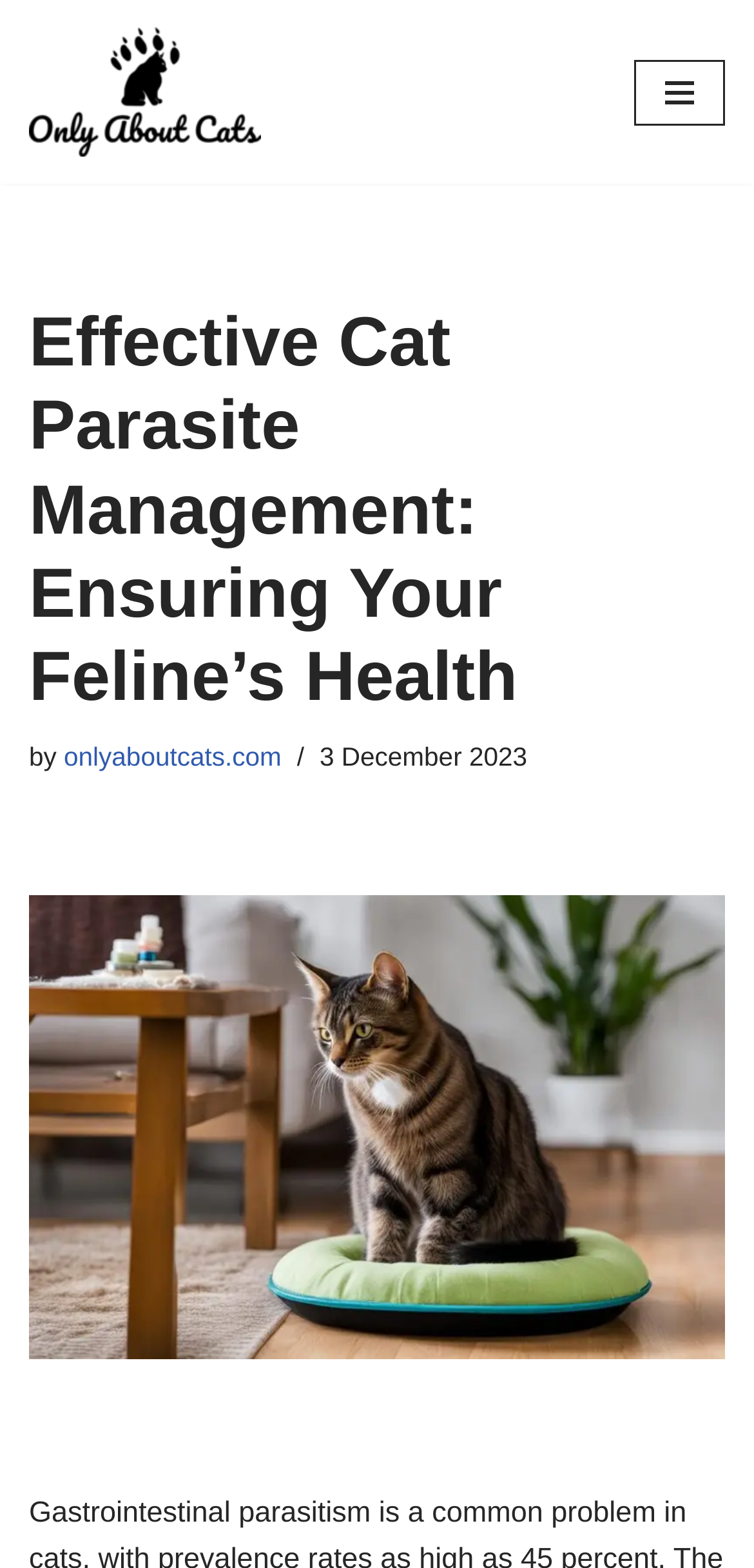Describe all the key features of the webpage in detail.

The webpage is about effective cat parasite management, focusing on ensuring the health of feline friends. At the top-left corner, there is a link to skip to the content. Next to it, on the same horizontal level, is the website's logo, an image with the text "OnlyAboutCats.com" and a tagline describing it as a one-stop shop for cat information and products.

On the top-right corner, there is a navigation menu button. When expanded, it reveals a heading that mirrors the webpage's title, "Effective Cat Parasite Management: Ensuring Your Feline's Health". Below the heading, there is a byline with the text "by" followed by a link to "onlyaboutcats.com". Next to the byline, there is a timestamp indicating the publication date, "3 December 2023".

Below the navigation menu, there is a large image related to cat parasite management, taking up most of the webpage's width. The image is positioned in the middle section of the webpage, leaving some space at the top and bottom.